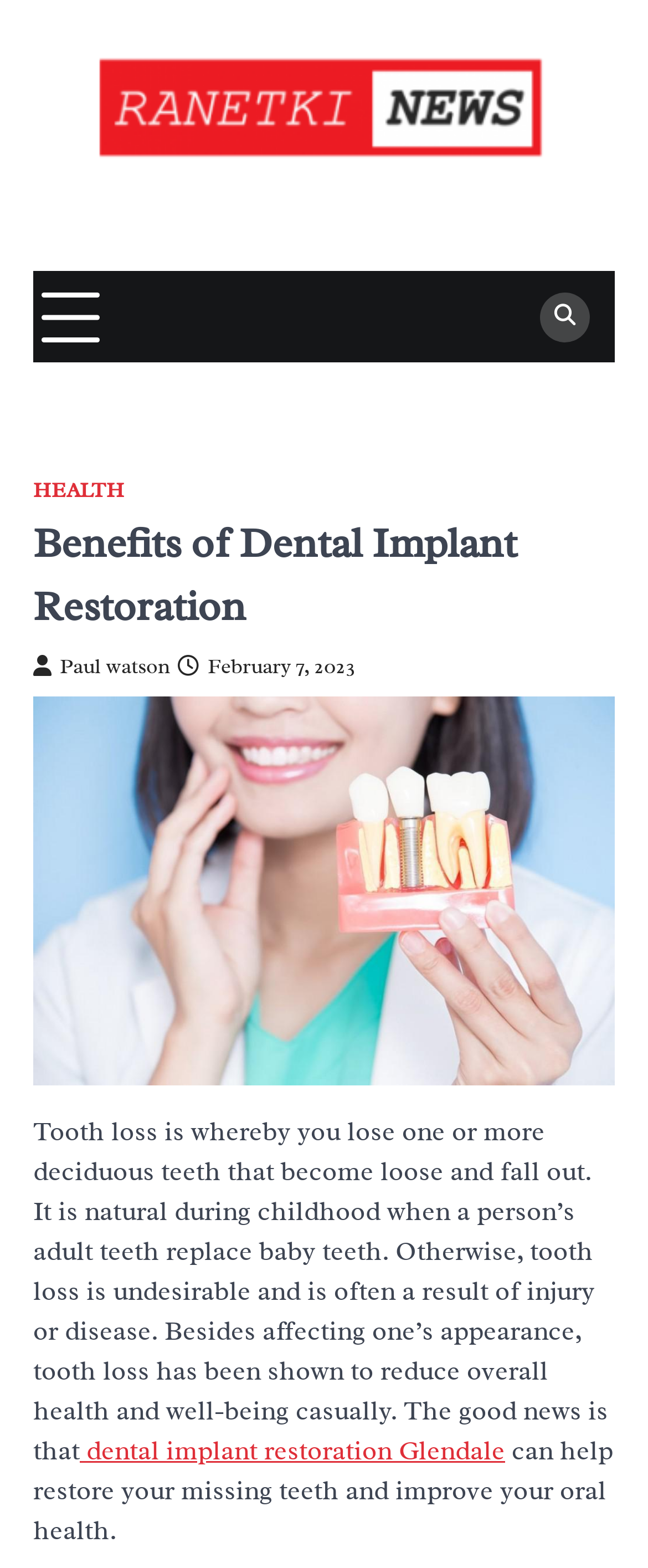Please give a one-word or short phrase response to the following question: 
What is tooth loss?

Losing one or more deciduous teeth